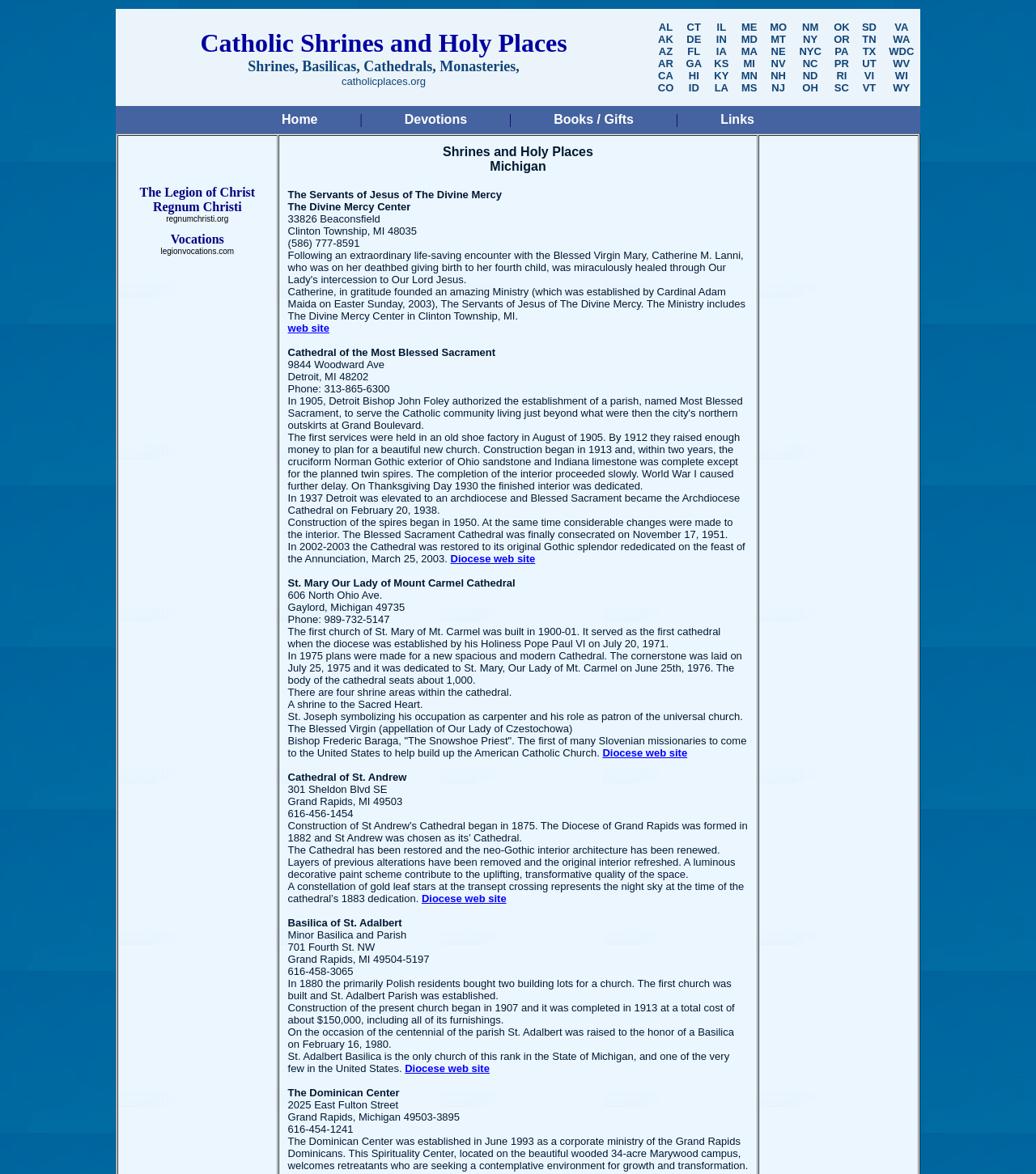What is the main topic of this webpage?
Please give a detailed and thorough answer to the question, covering all relevant points.

Based on the layout table and table cells, I can see that the webpage is divided into sections, and the first section has a link 'Catholic Shrines and Holy Places Shrines, Basilicas, Cathedrals, Monasteries, catholicplaces.org'. This suggests that the main topic of this webpage is related to Catholic Shrines.